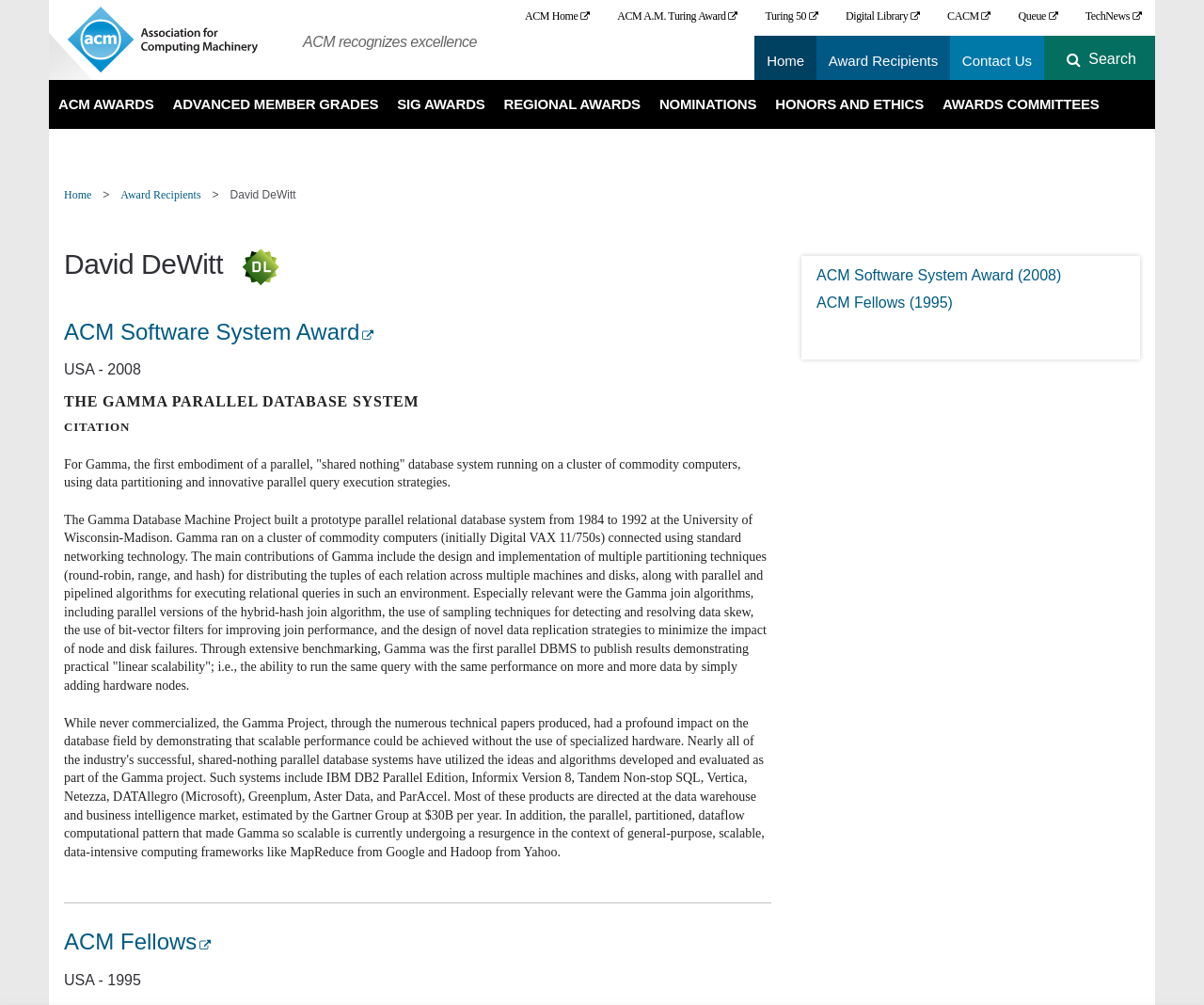Determine the bounding box coordinates for the area that should be clicked to carry out the following instruction: "search for something".

[0.883, 0.066, 0.922, 0.096]